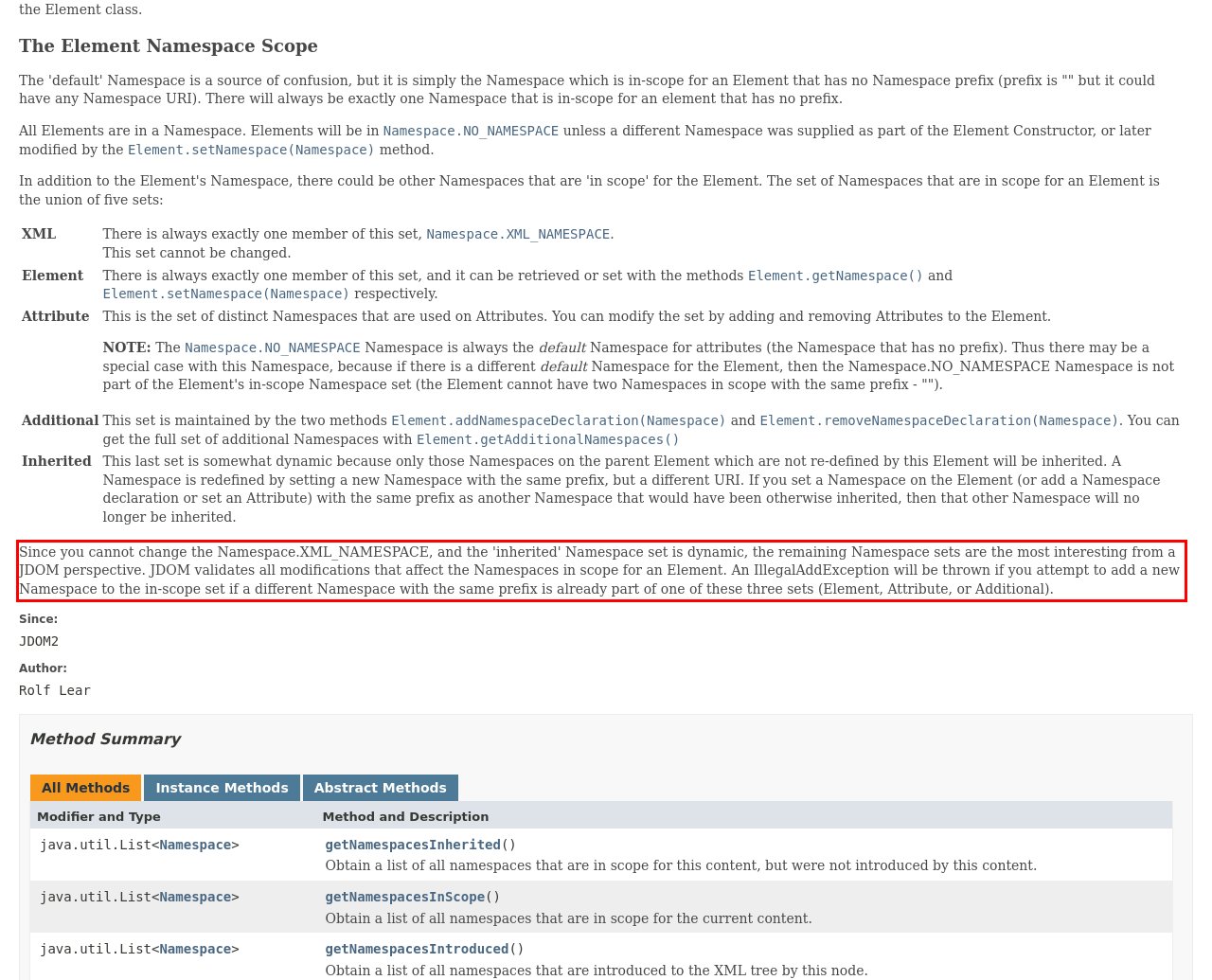You are provided with a screenshot of a webpage containing a red bounding box. Please extract the text enclosed by this red bounding box.

Since you cannot change the Namespace.XML_NAMESPACE, and the 'inherited' Namespace set is dynamic, the remaining Namespace sets are the most interesting from a JDOM perspective. JDOM validates all modifications that affect the Namespaces in scope for an Element. An IllegalAddException will be thrown if you attempt to add a new Namespace to the in-scope set if a different Namespace with the same prefix is already part of one of these three sets (Element, Attribute, or Additional).